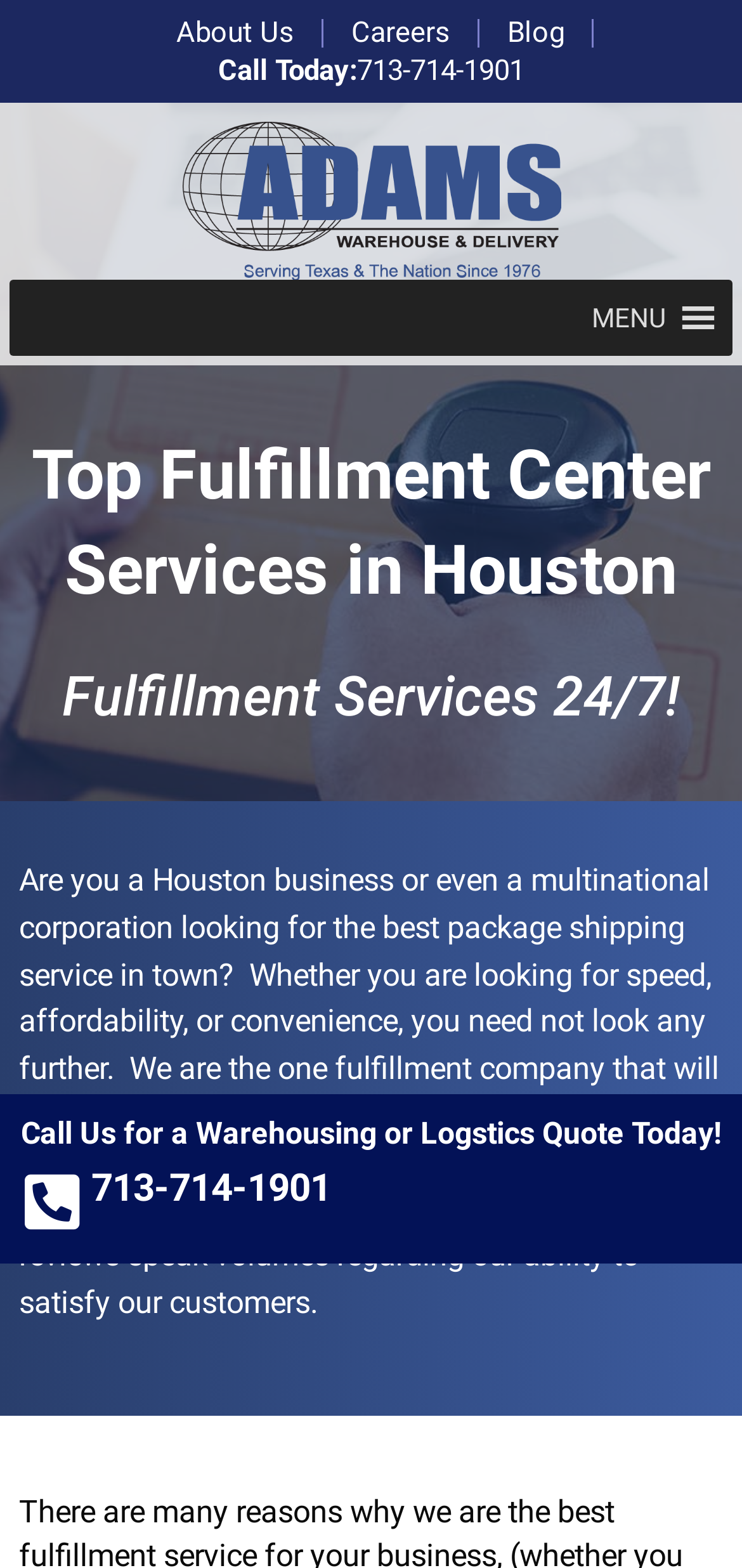Refer to the screenshot and give an in-depth answer to this question: What is the company's suggestion to potential customers?

I found the text 'Call Us for a Warehousing or Logstics Quote Today!' which suggests that the company is encouraging potential customers to call them to get a quote for their services.